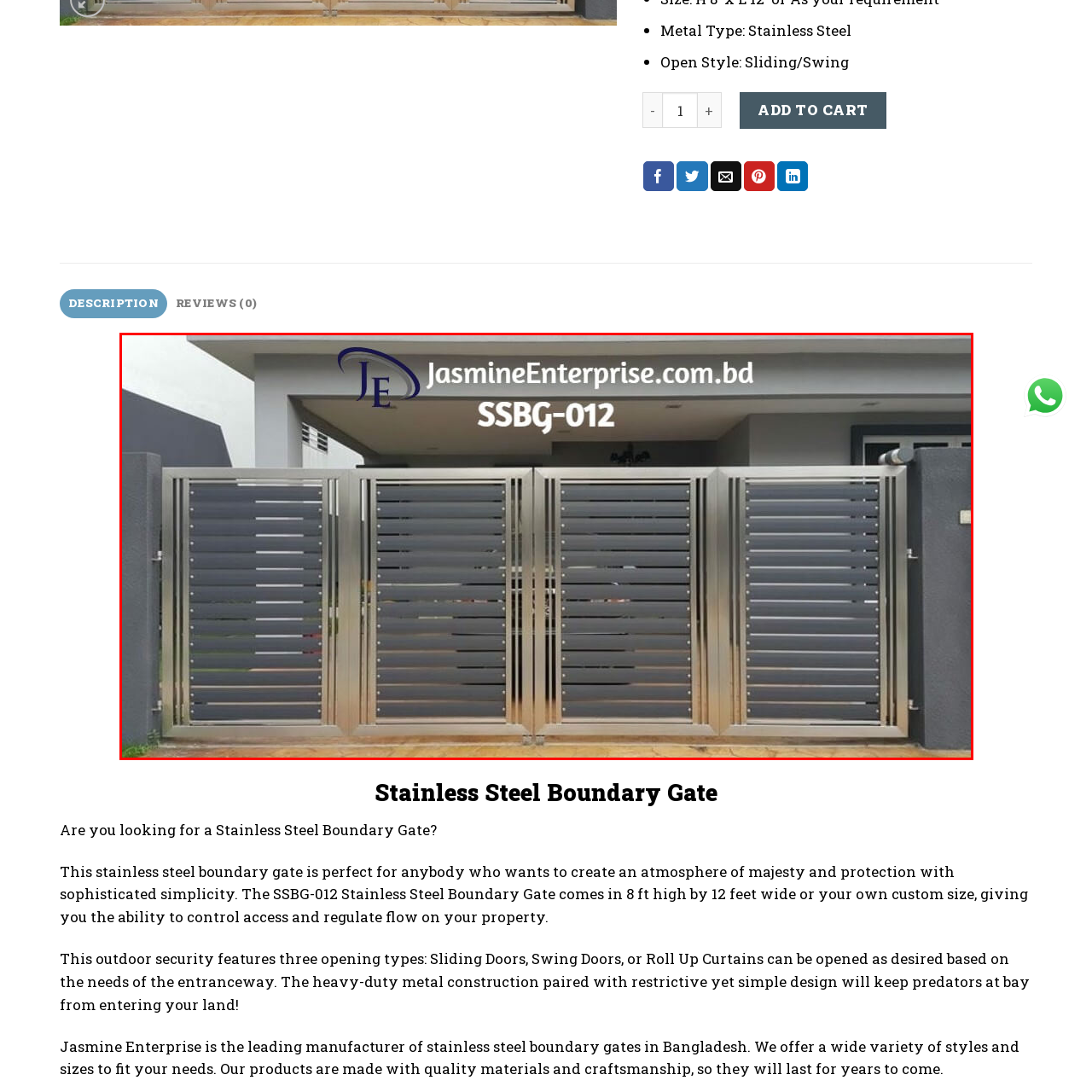Generate an in-depth caption for the image segment highlighted with a red box.

This image showcases a sleek and modern **Stainless Steel Boundary Gate** from Jasmine Enterprise, specifically the model **SSBG-012**. The gate features a contemporary design, characterized by alternating panels of stainless steel and dark slats, providing both security and aesthetic appeal. It is an ideal choice for homeowners looking to enhance their property with a stylish yet sturdy entrance solution.

The gate's design allows for versatile opening styles, including sliding and swinging options, catering to various architectural needs. Positioned in a residential setting, the gate complements the minimalist exterior of the surrounding structure, blending functionality with modern elegance.

Above the gate, the company logo and website are prominently displayed, offering potential customers an easy way to learn more or make inquiries. This visual representation not only highlights the product's quality craftsmanship but also emphasizes Jasmine Enterprise's commitment to providing durable and aesthetically pleasing boundary solutions.